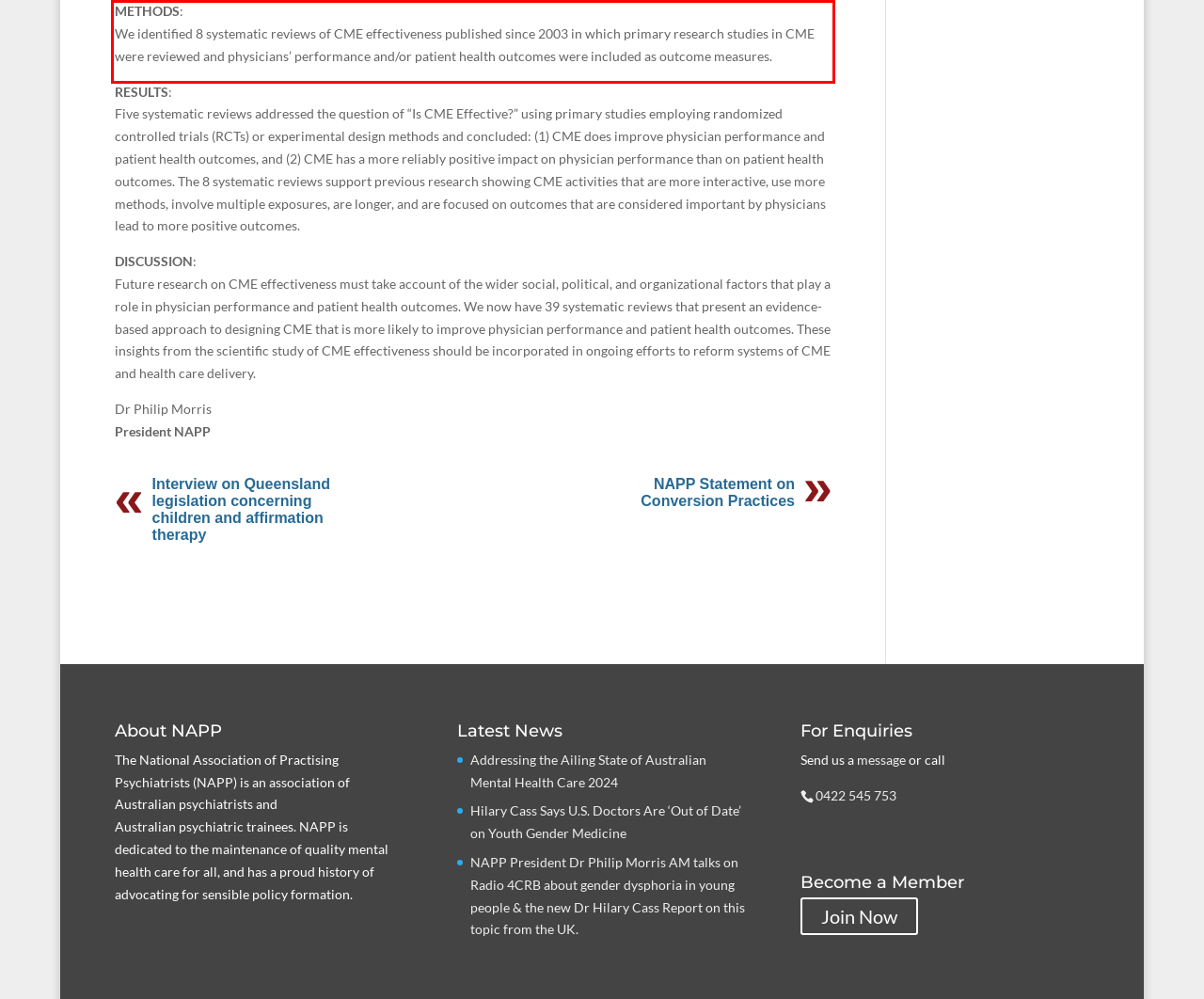Using the webpage screenshot, recognize and capture the text within the red bounding box.

METHODS: We identified 8 systematic reviews of CME effectiveness published since 2003 in which primary research studies in CME were reviewed and physicians’ performance and/or patient health outcomes were included as outcome measures.